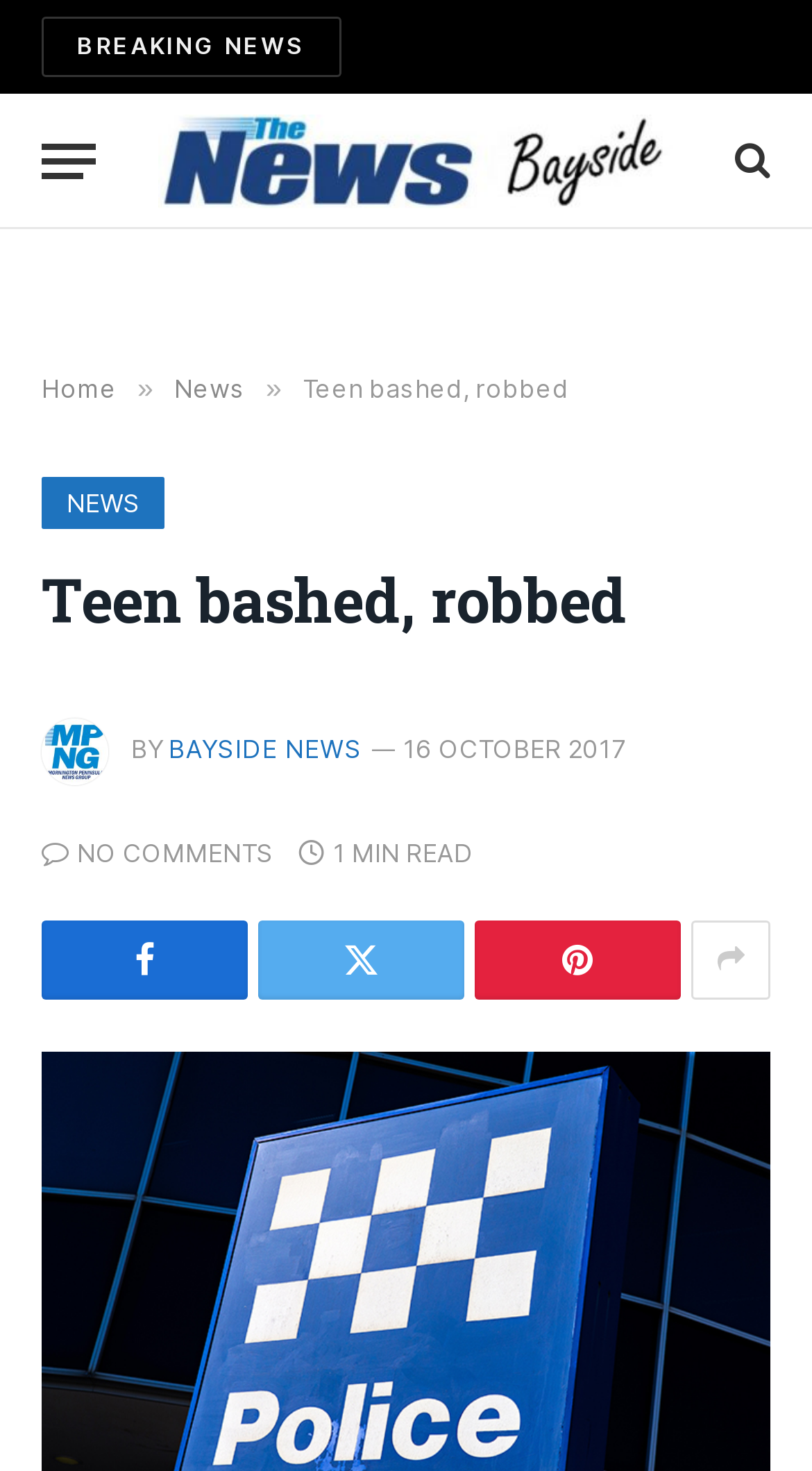Find the bounding box coordinates of the element you need to click on to perform this action: 'Share the article on social media'. The coordinates should be represented by four float values between 0 and 1, in the format [left, top, right, bottom].

[0.318, 0.626, 0.572, 0.679]